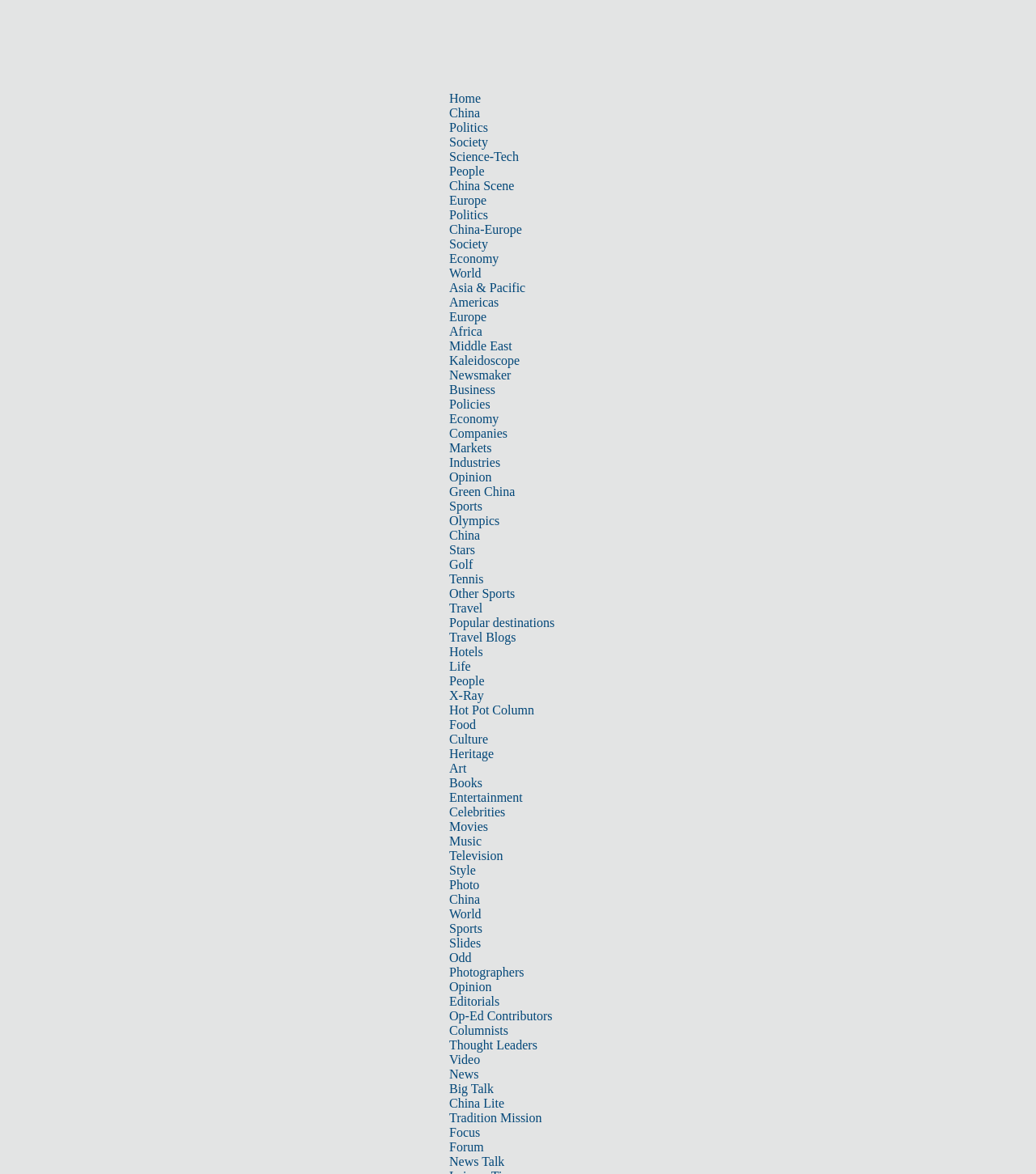By analyzing the image, answer the following question with a detailed response: What is the first subcategory under 'Entertainment'?

I looked at the subcategories under 'Entertainment' and found that the first one is 'Celebrities'.